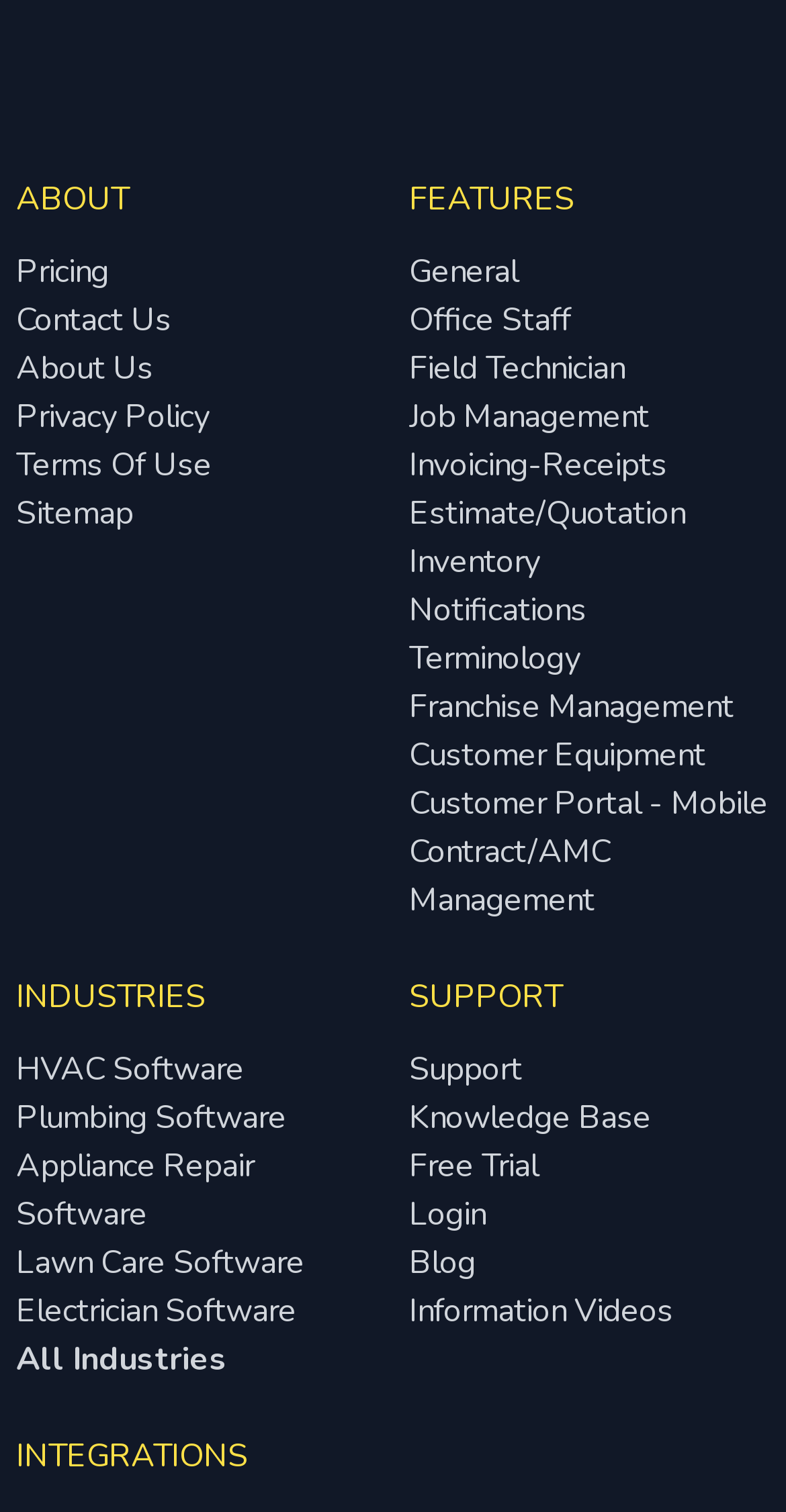Show the bounding box coordinates of the element that should be clicked to complete the task: "Explore the features for Field Technicians".

[0.521, 0.224, 0.795, 0.264]